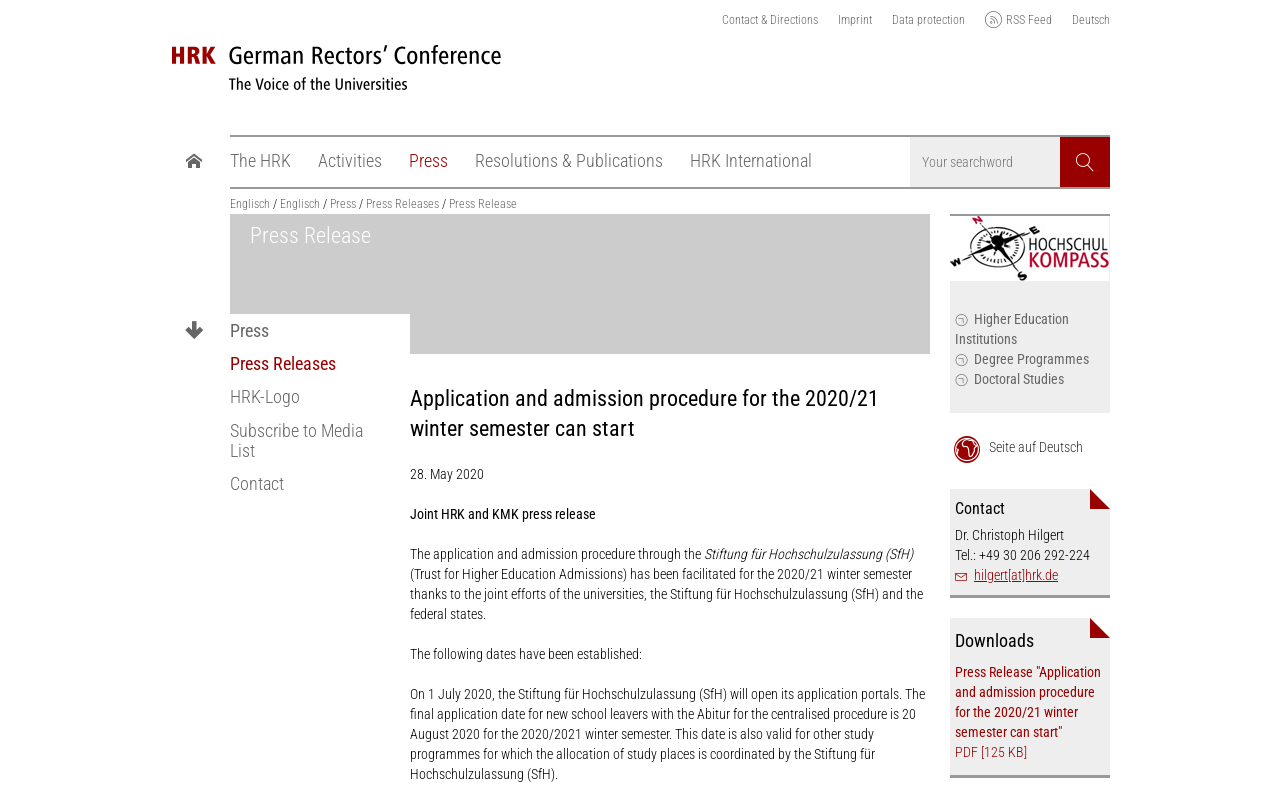From the element description: "Press Releases", extract the bounding box coordinates of the UI element. The coordinates should be expressed as four float numbers between 0 and 1, in the order [left, top, right, bottom].

[0.32, 0.243, 0.491, 0.279]